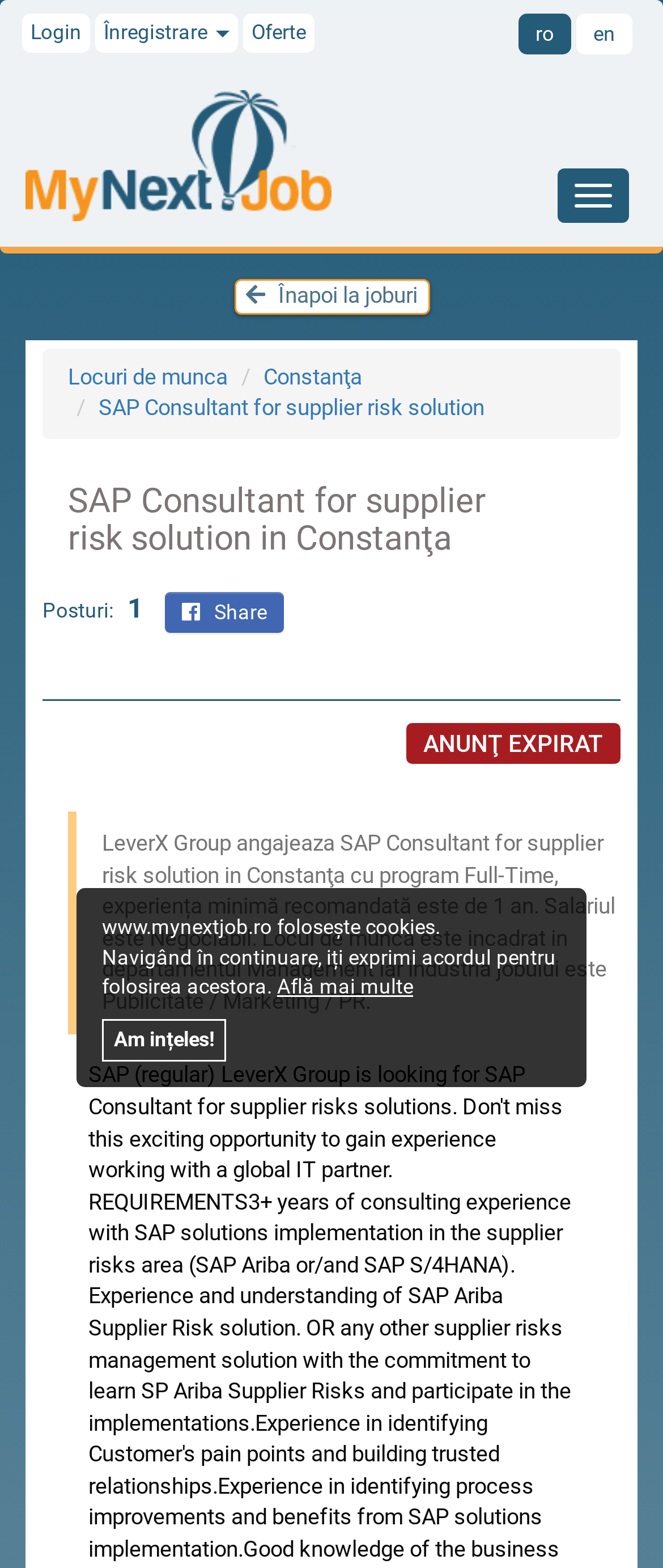Explain the webpage in detail.

This webpage is a job posting for a SAP Consultant position at LeverX Group in Constanţa, Romania. At the top left corner, there is a logo with a link to "Joburi - MyNextJob.ro" and an image. Next to the logo, there are links to "Login" and "Înregistrare" (Registration). On the top right corner, there are language options, "ro" and "en", and a link to go back to job listings.

Below the top navigation, there is a breadcrumb navigation menu with links to "Locuri de munca" (Job locations), "Constanţa", and the job title "SAP Consultant for supplier risk solution". The main job title "SAP Consultant for supplier risk solution in Constanţa" is displayed prominently in the middle of the page.

Under the job title, there is a section with the job details, including the number of posts (1), a share button, and a brief job description. The job description mentions that LeverX Group is hiring a SAP Consultant with at least 1 year of experience, and the salary is negotiable. The job is in the Management department and the industry is Publicitate / Marketing / PR.

At the bottom of the page, there is a notice that the job posting has expired. Below that, there is a message about the website using cookies, with links to learn more and a button to accept the terms.